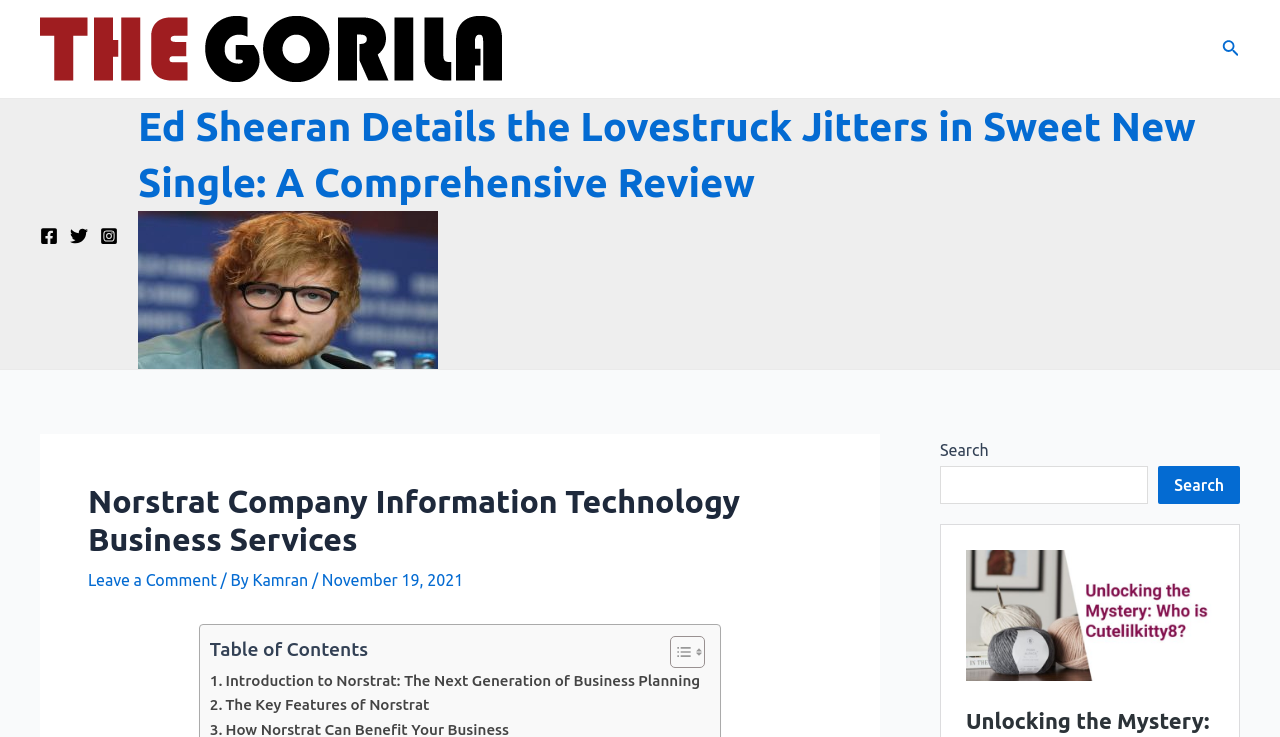What social media platforms are available?
Utilize the information in the image to give a detailed answer to the question.

The social media platforms available are Facebook, Twitter, and Instagram, which can be found as links at the top of the webpage, each with its corresponding image.